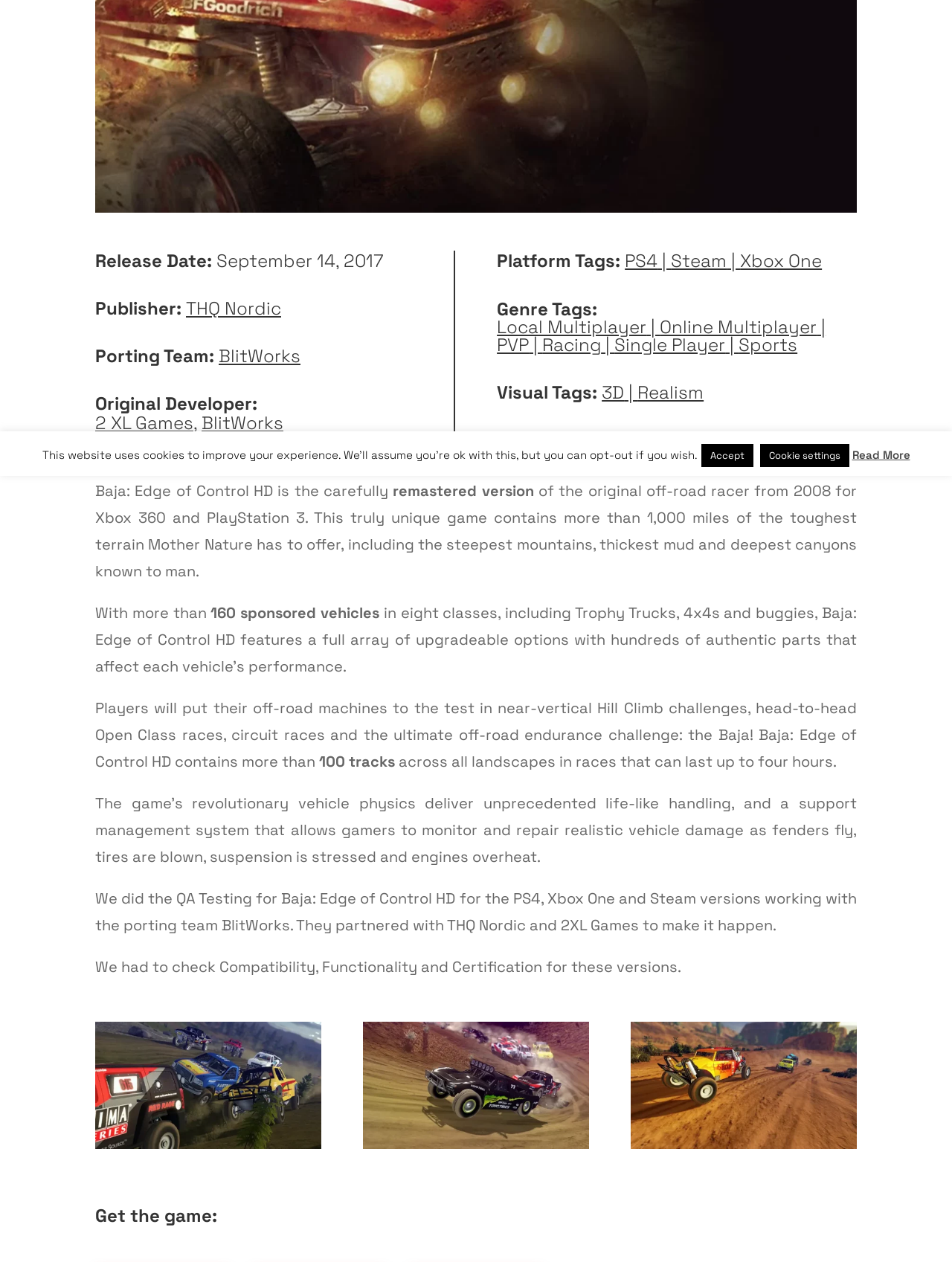Using the webpage screenshot and the element description 2 XL Games, determine the bounding box coordinates. Specify the coordinates in the format (top-left x, top-left y, bottom-right x, bottom-right y) with values ranging from 0 to 1.

[0.1, 0.326, 0.203, 0.344]